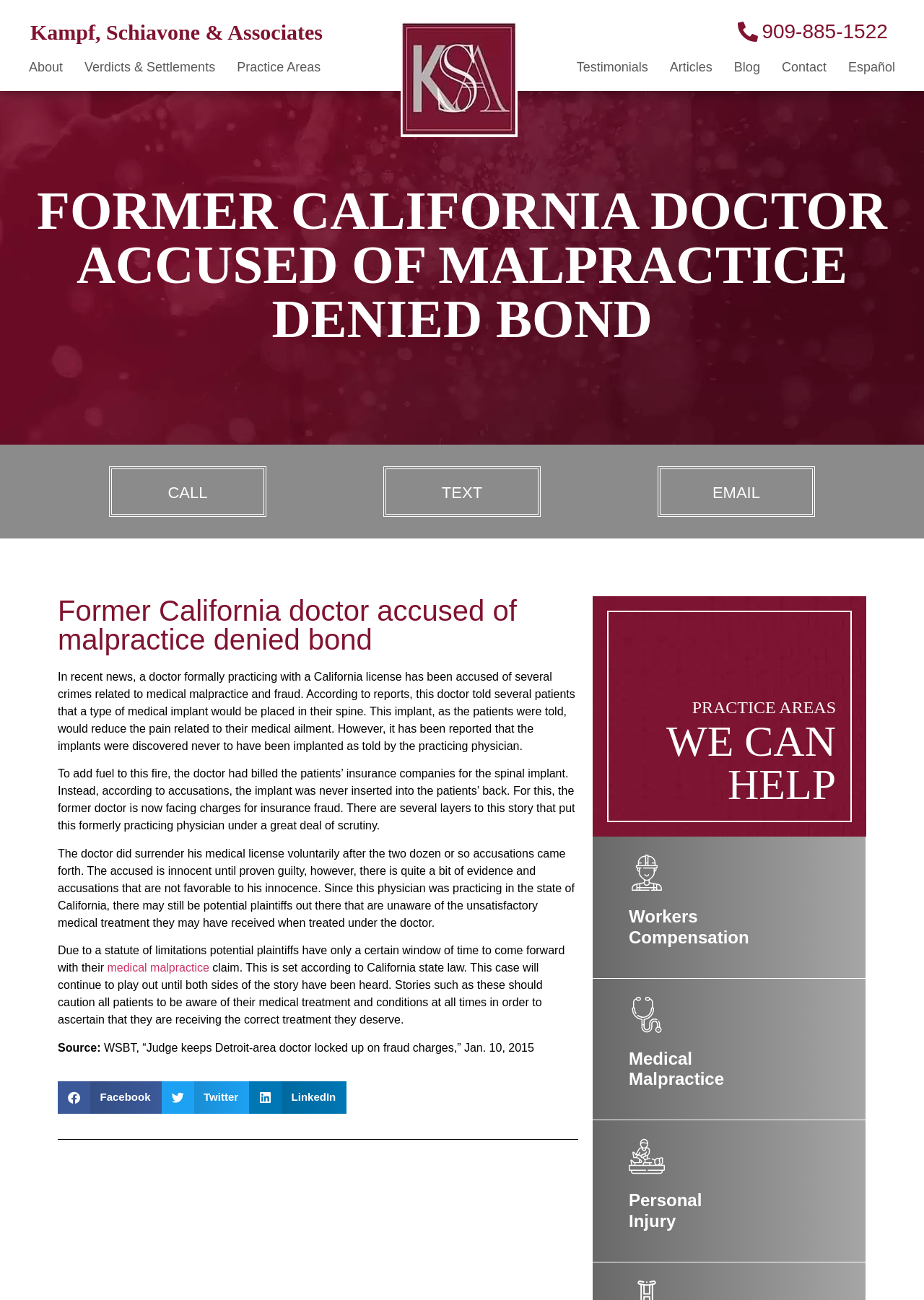Describe every aspect of the webpage comprehensively.

The webpage appears to be a law firm's website, specifically focusing on medical malpractice cases. At the top, there is a logo and a navigation menu with links to various sections, including "About", "Verdicts & Settlements", "Practice Areas", "Testimonials", "Articles", "Blog", and "Contact". 

Below the navigation menu, there is a prominent heading that reads "FORMER CALIFORNIA DOCTOR ACCUSED OF MALPRACTICE DENIED BOND". This is followed by a series of paragraphs that describe a news story about a doctor who has been accused of medical malpractice and fraud. The doctor allegedly told patients that they would receive a medical implant, but instead billed their insurance companies for the procedure without actually performing it. The doctor has surrendered their medical license and is facing charges.

To the right of the news article, there are three buttons to share the content on Facebook, Twitter, and LinkedIn. Below the news article, there is a section with headings "PRACTICE AREAS" and "WE CAN HELP", followed by links to specific practice areas, including Workers Compensation, Medical Malpractice, and Personal Injury. Each of these links has an accompanying image.